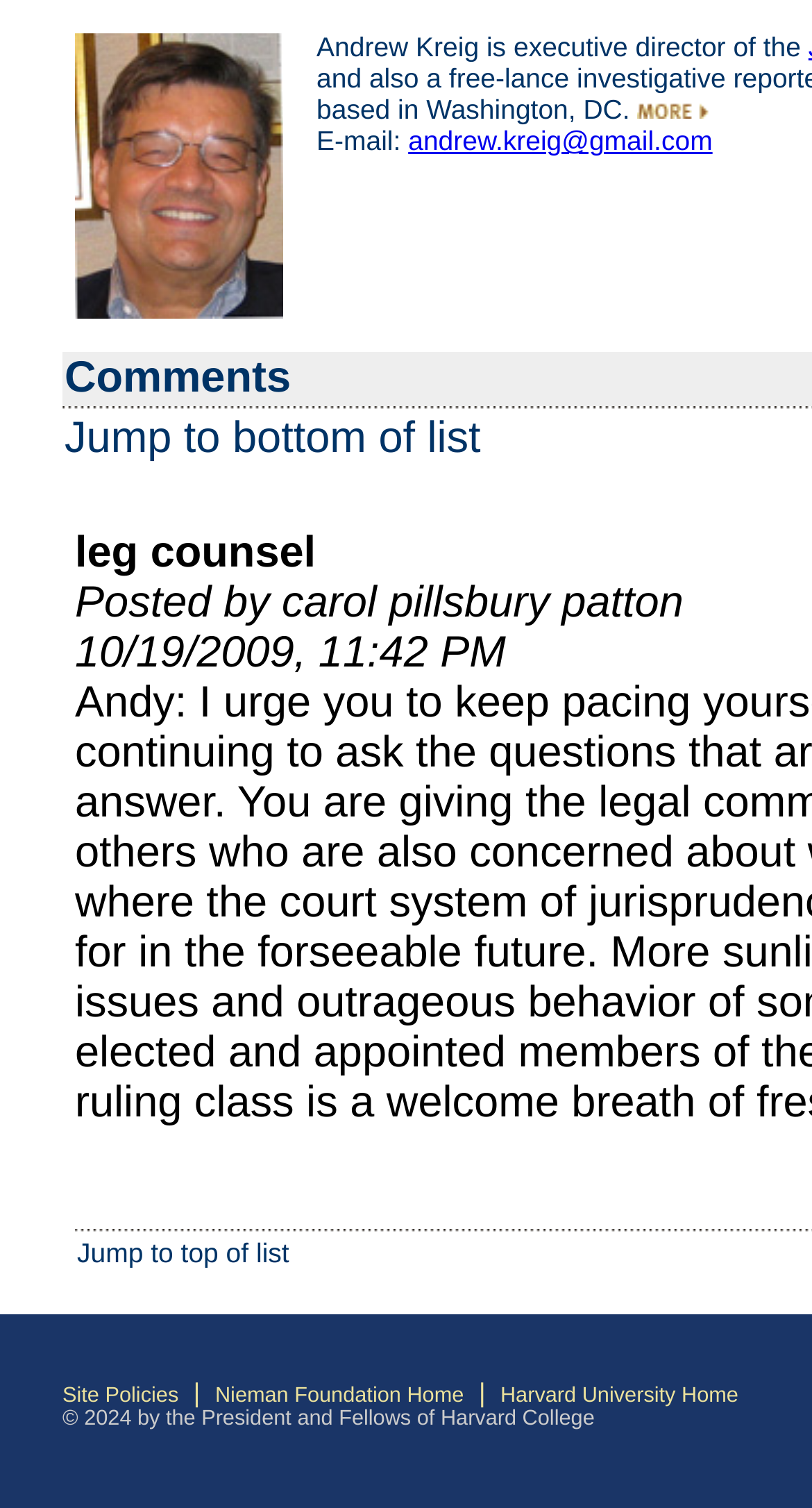Based on the image, provide a detailed response to the question:
How many images are there in the table?

There are two images in the table, one in the grid cell and another in the caption section, which are used to provide visual information or decoration.